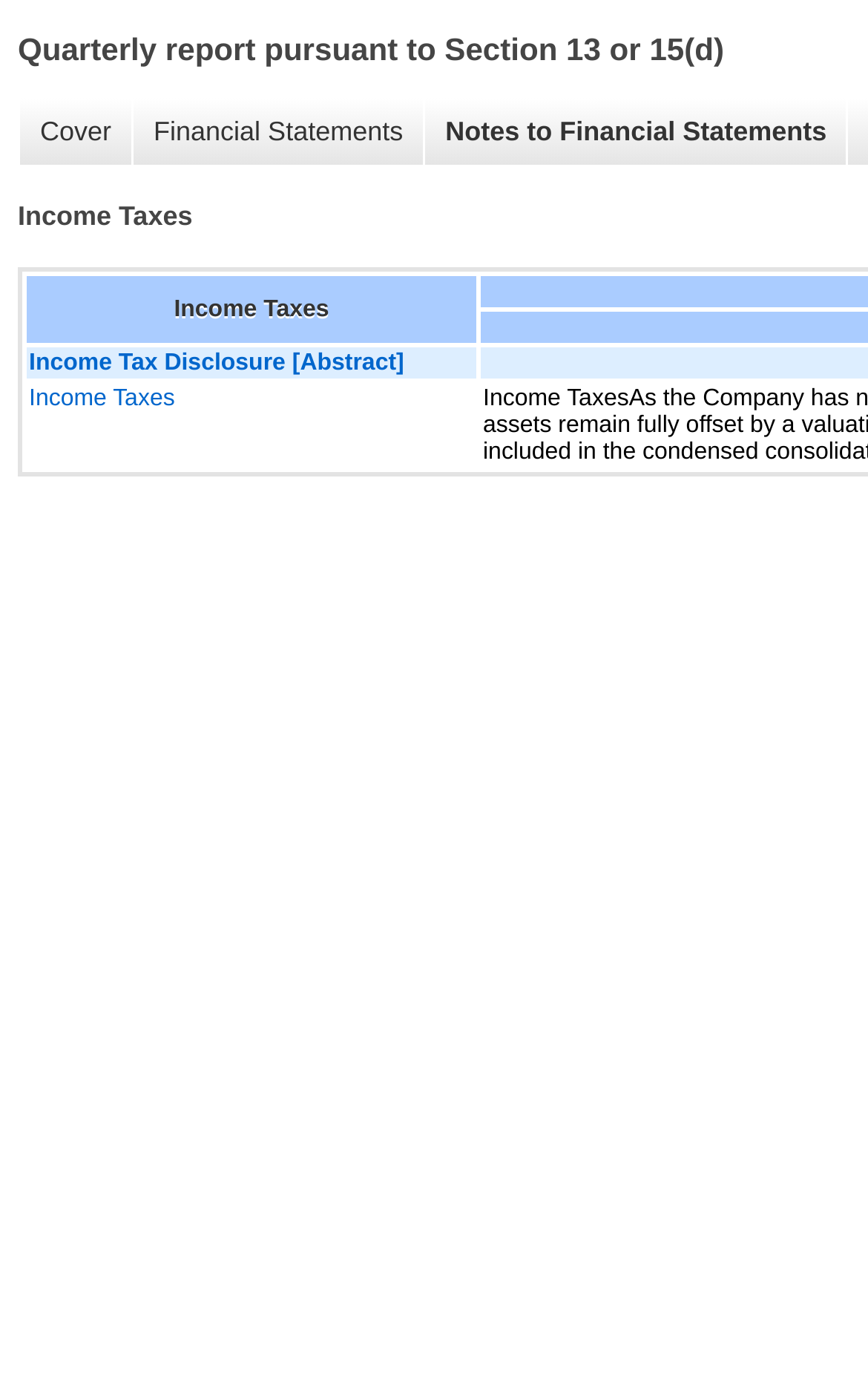How many grid cells are in the 'Income Taxes' section?
Refer to the image and provide a concise answer in one word or phrase.

2